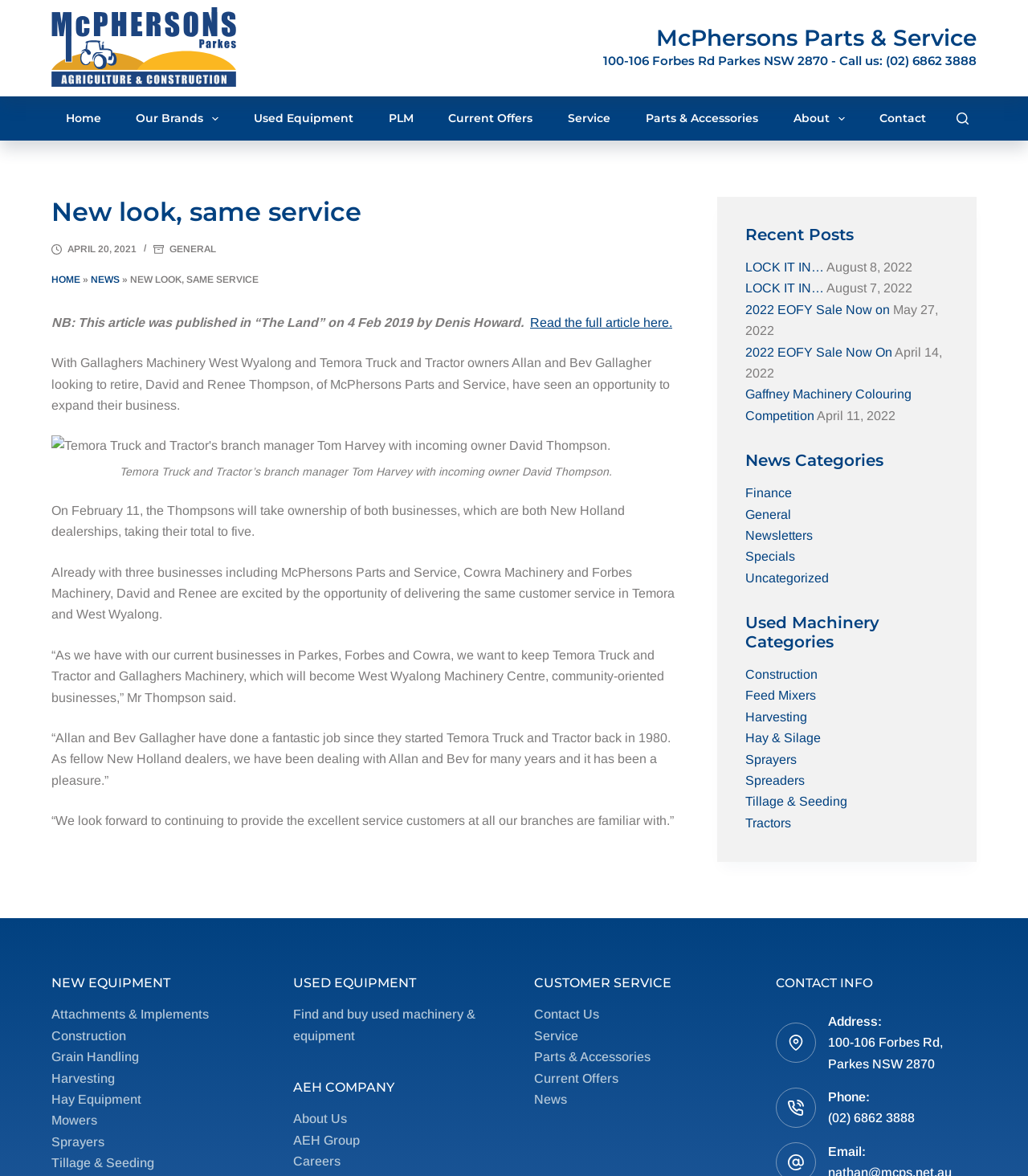What is the name of the company?
Kindly offer a detailed explanation using the data available in the image.

The name of the company can be found in the heading element at the top of the webpage, which reads 'McPhersons Parts & Service'. This is also confirmed by the logo image with the same name.